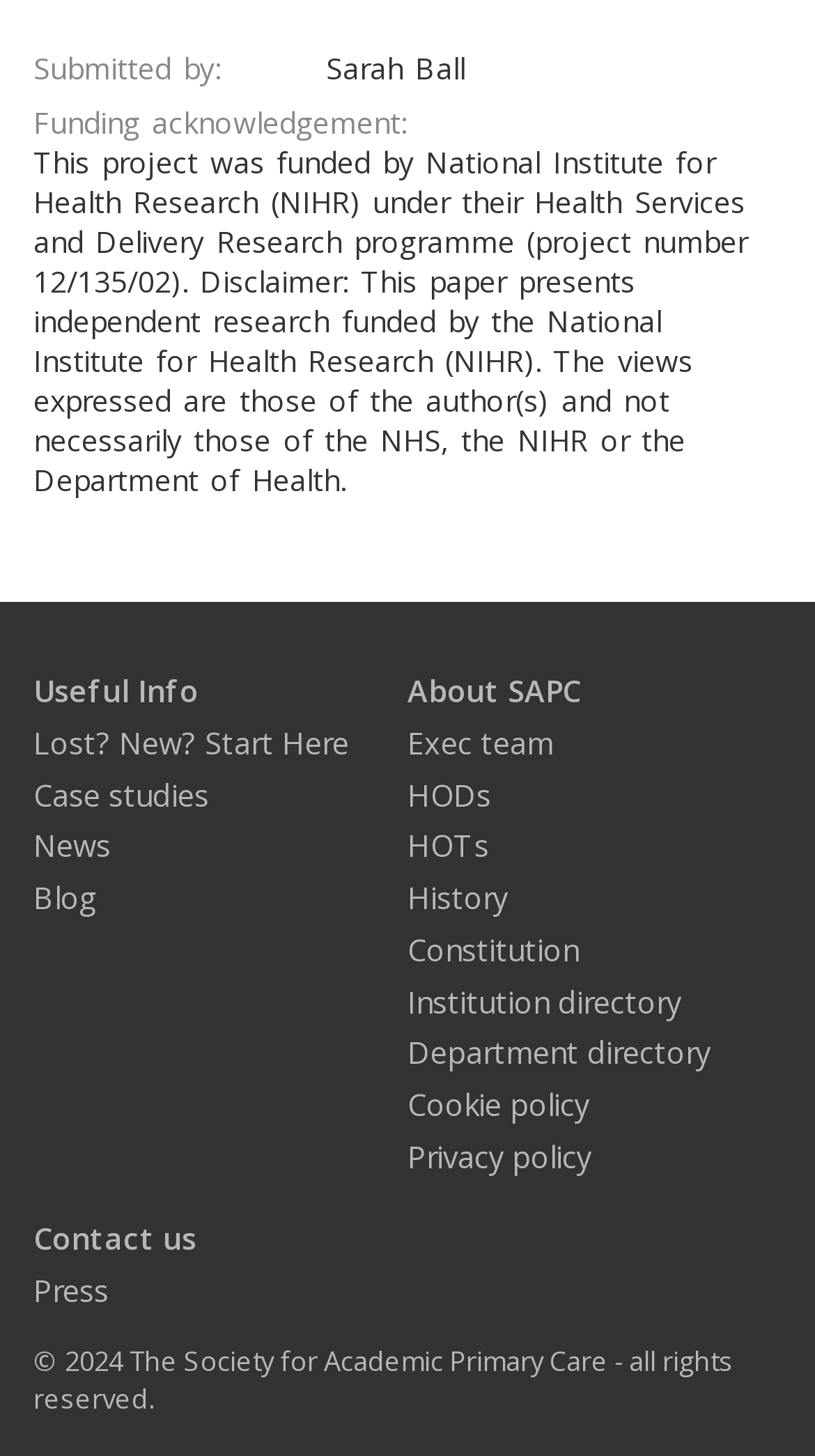Using the given element description, provide the bounding box coordinates (top-left x, top-left y, bottom-right x, bottom-right y) for the corresponding UI element in the screenshot: Case studies

[0.041, 0.528, 0.463, 0.563]